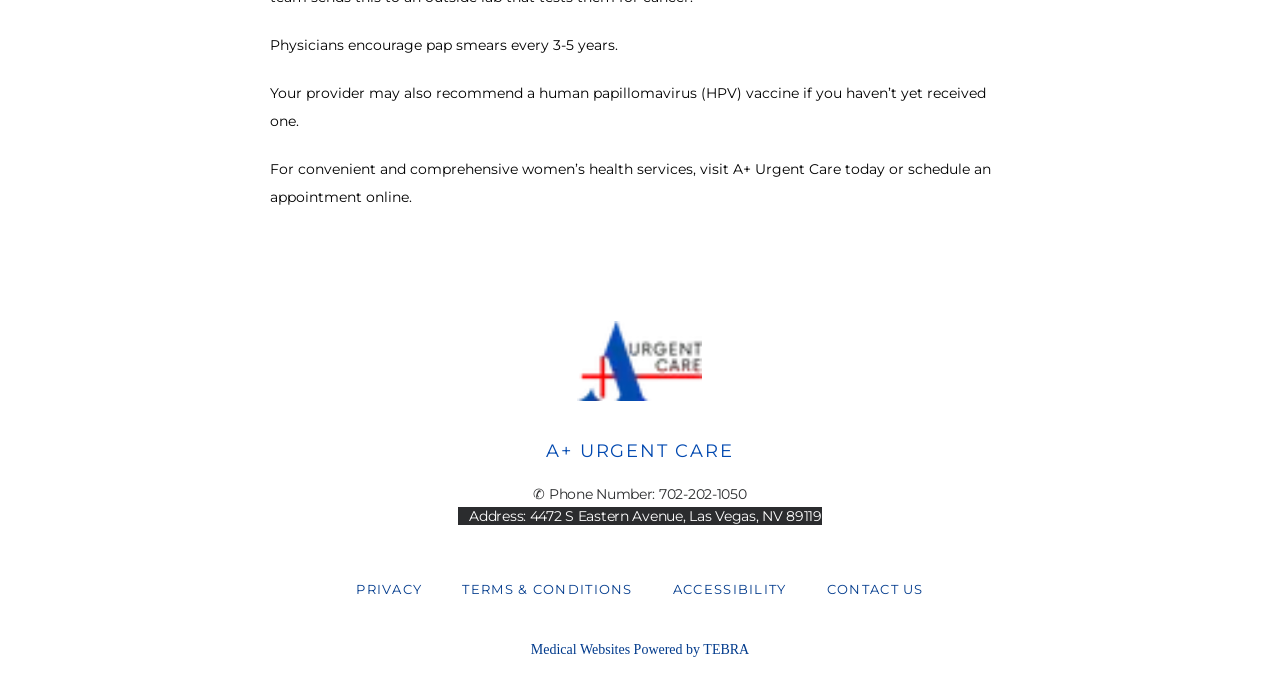Give a one-word or one-phrase response to the question: 
What is the name of the urgent care center?

A+ Urgent Care